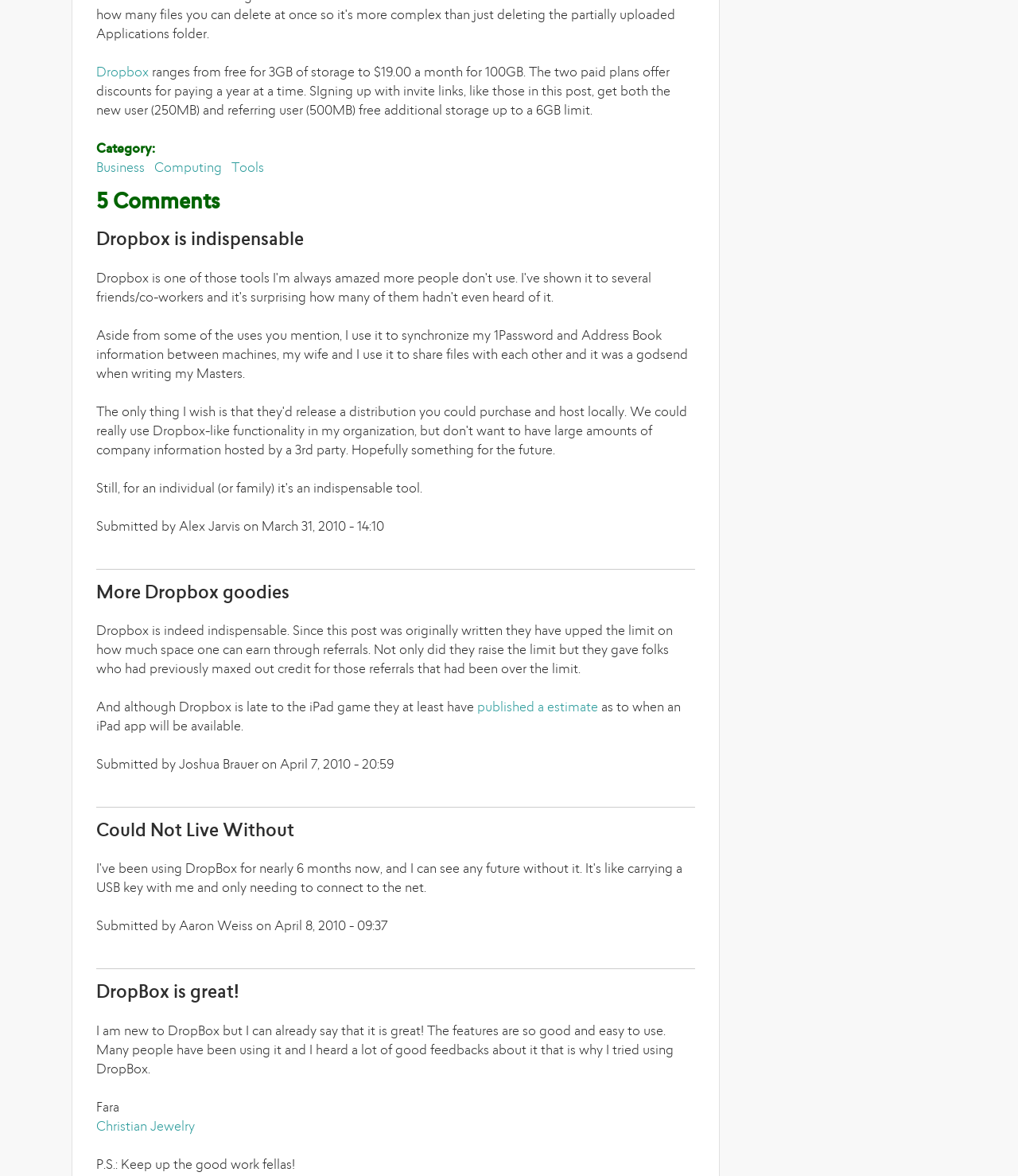Specify the bounding box coordinates of the area to click in order to execute this command: 'Read 'Dropbox is indispensable' article'. The coordinates should consist of four float numbers ranging from 0 to 1, and should be formatted as [left, top, right, bottom].

[0.095, 0.198, 0.683, 0.484]